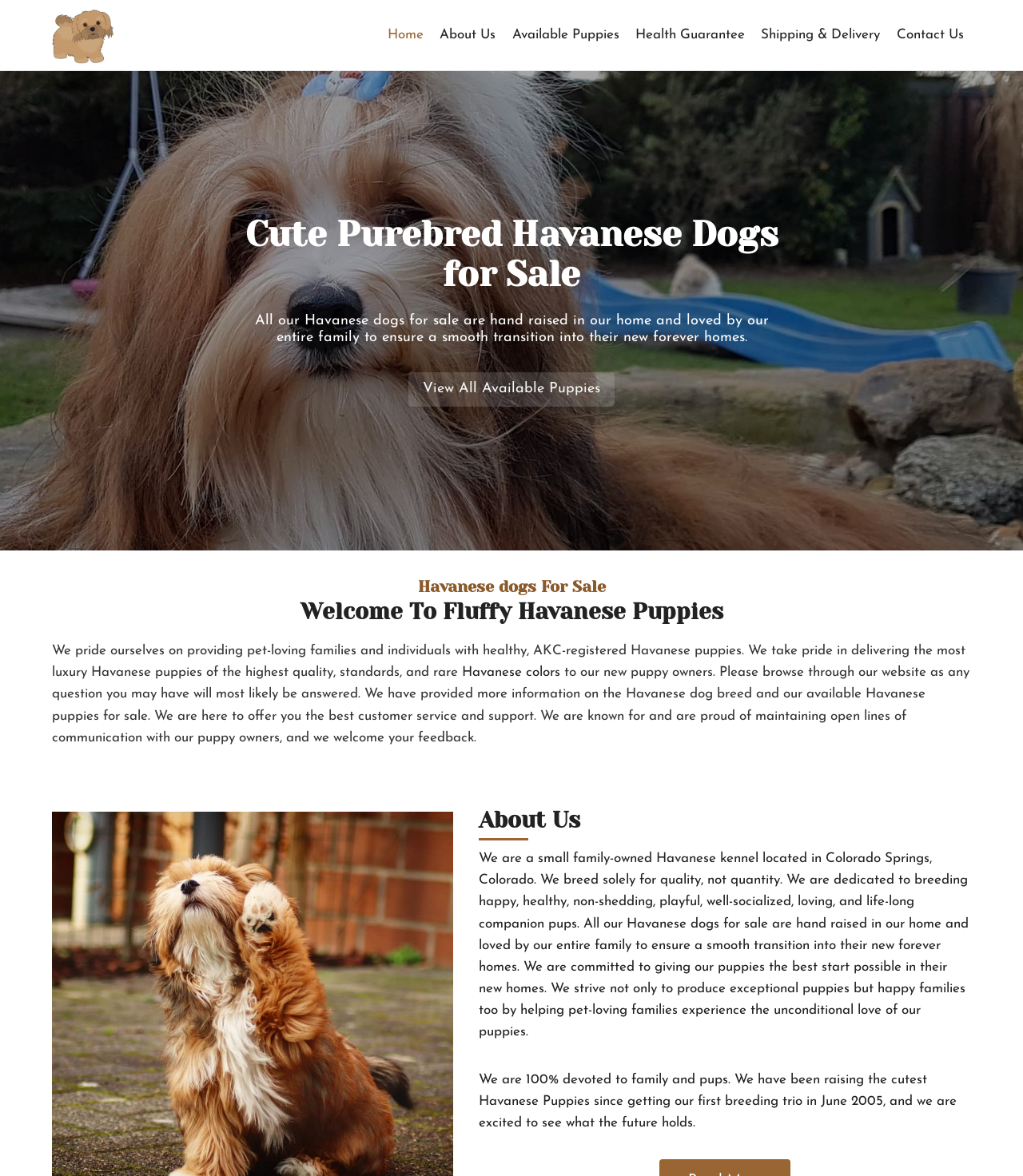Using the information shown in the image, answer the question with as much detail as possible: What type of dogs are for sale?

Based on the webpage content, specifically the heading 'Cute Purebred Havanese Dogs for Sale' and the description 'We pride ourselves on providing pet-loving families and individuals with healthy, AKC-registered Havanese puppies.', it is clear that the website is selling Havanese dogs.